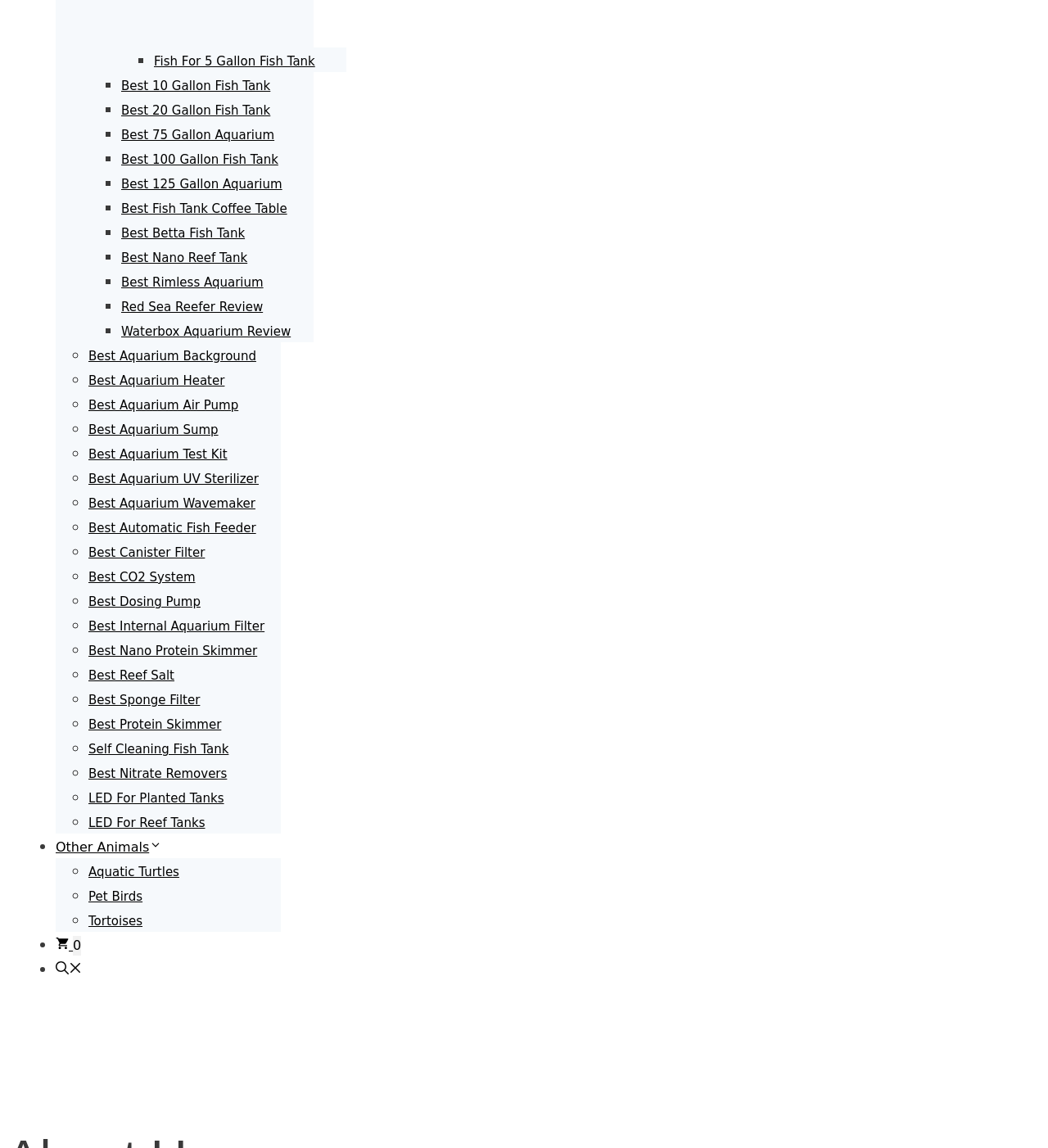Answer this question in one word or a short phrase: What is the last category of aquarium accessories?

LED for reef tanks